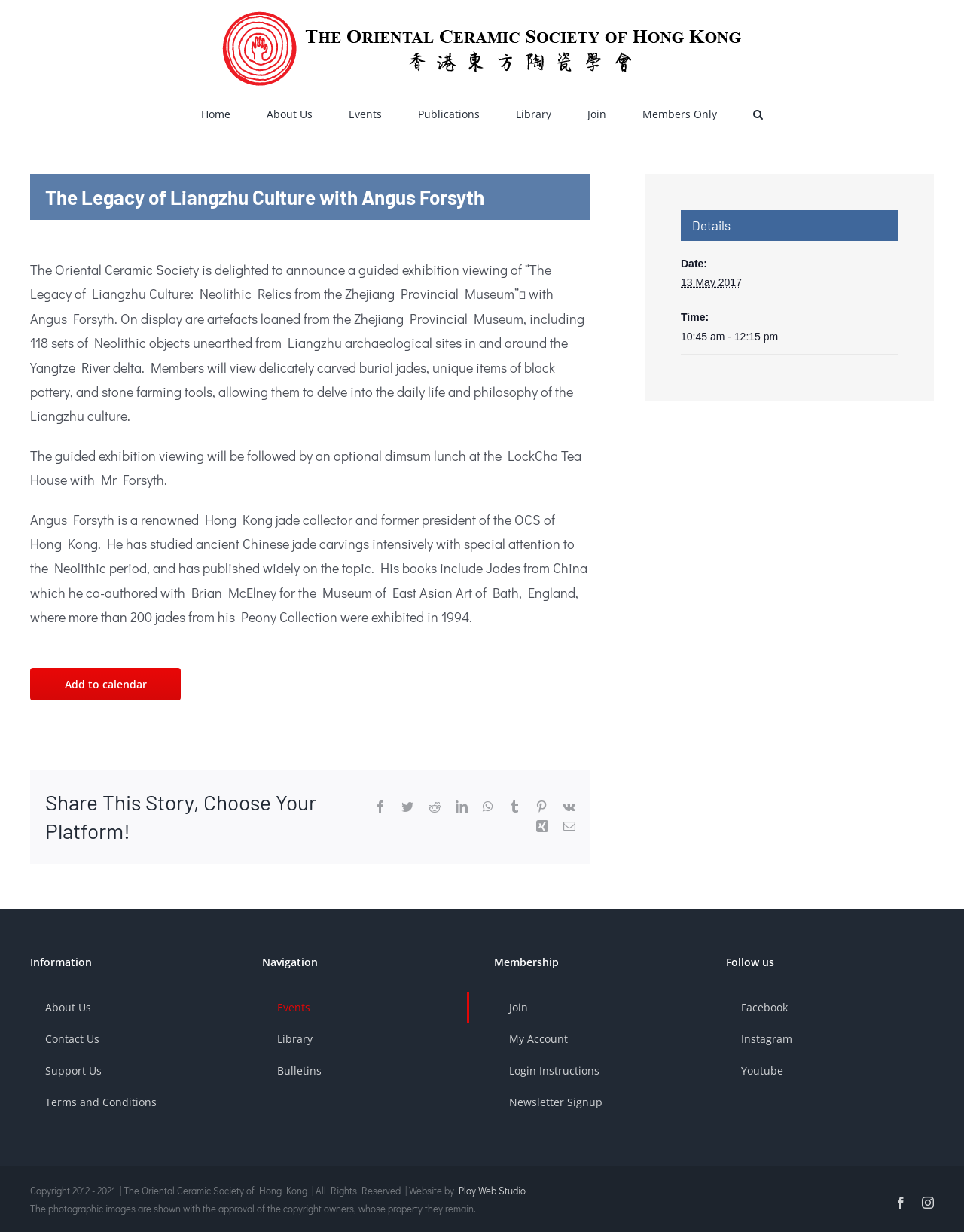With reference to the image, please provide a detailed answer to the following question: What is the time of the event?

I found the answer by looking at the details section of the webpage, which lists the time of the event as 10:45 am - 12:15 pm. This is also confirmed by the generic element that shows the time range.